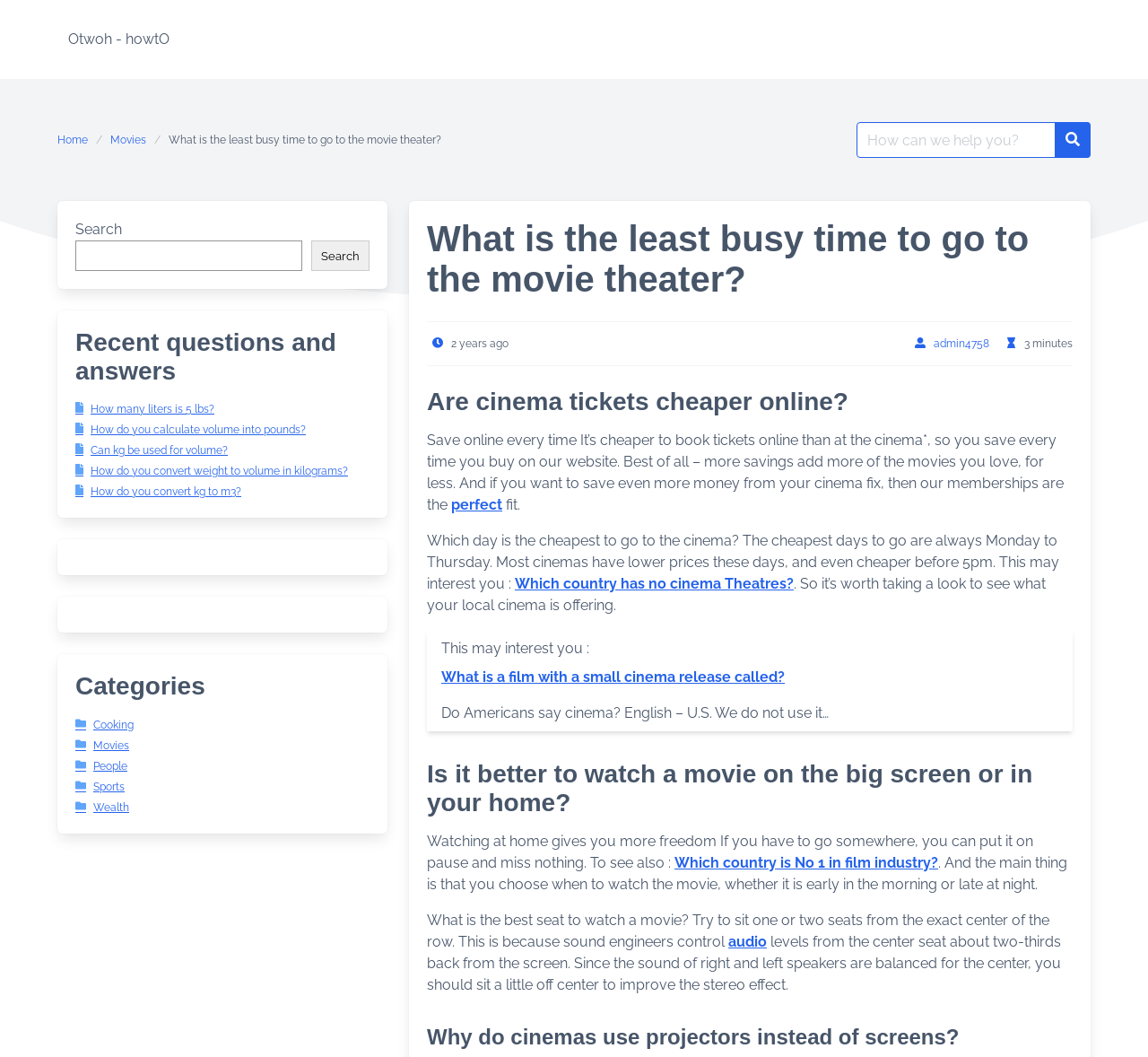Please answer the following question using a single word or phrase: 
How many minutes ago was the question 'What is the least busy time to go to the movie theater?' asked?

3 minutes